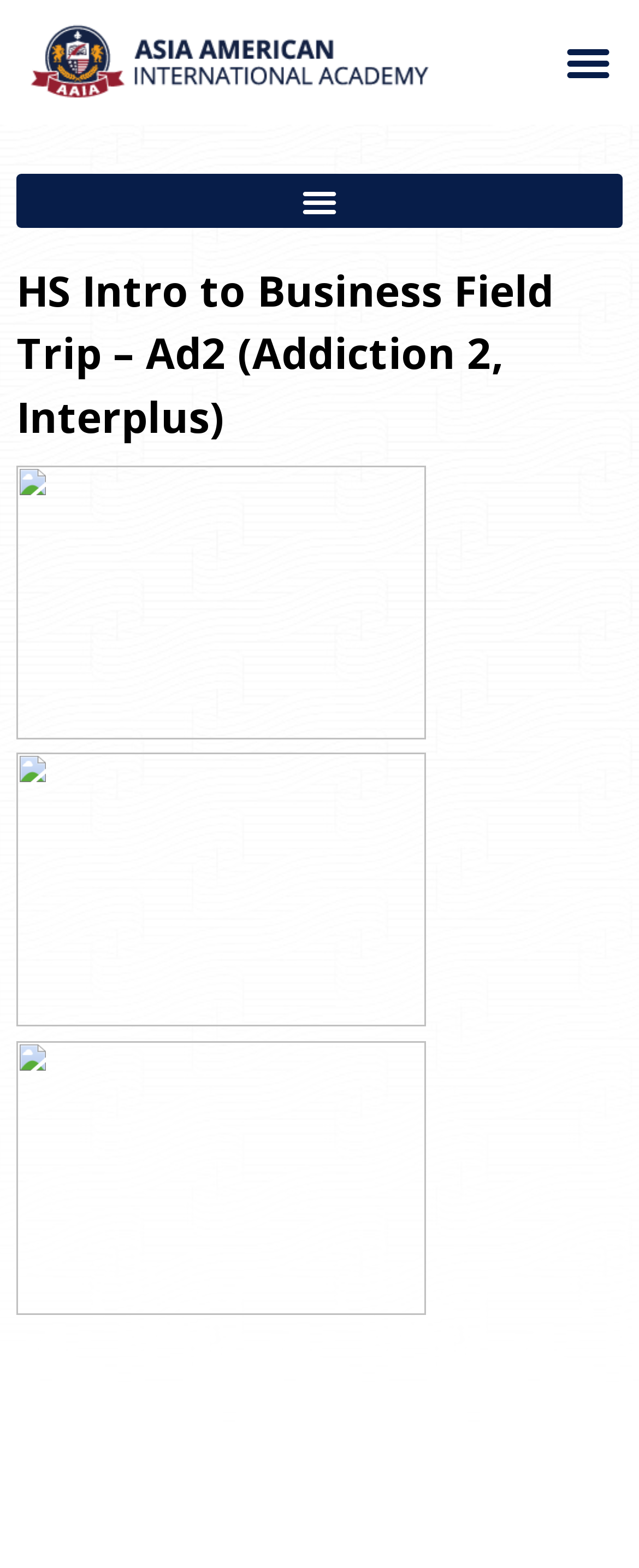Create an elaborate caption that covers all aspects of the webpage.

The webpage appears to be a blog post or article about a field trip organized by the "Intro to Business" program to a startup company called Ad2 (Addiction 2, Interplus). 

At the top left of the page, there is a link. To the top right, there are two identical "Menu Toggle" buttons, one of which is slightly overlapping the link. 

Below the top elements, the main title "HS Intro to Business Field Trip – Ad2 (Addiction 2, Interplus)" is prominently displayed. 

The main content of the page is composed of three images, stacked vertically, taking up most of the page's width. These images likely depict scenes from the field trip, showcasing the students' experience at Ad2.